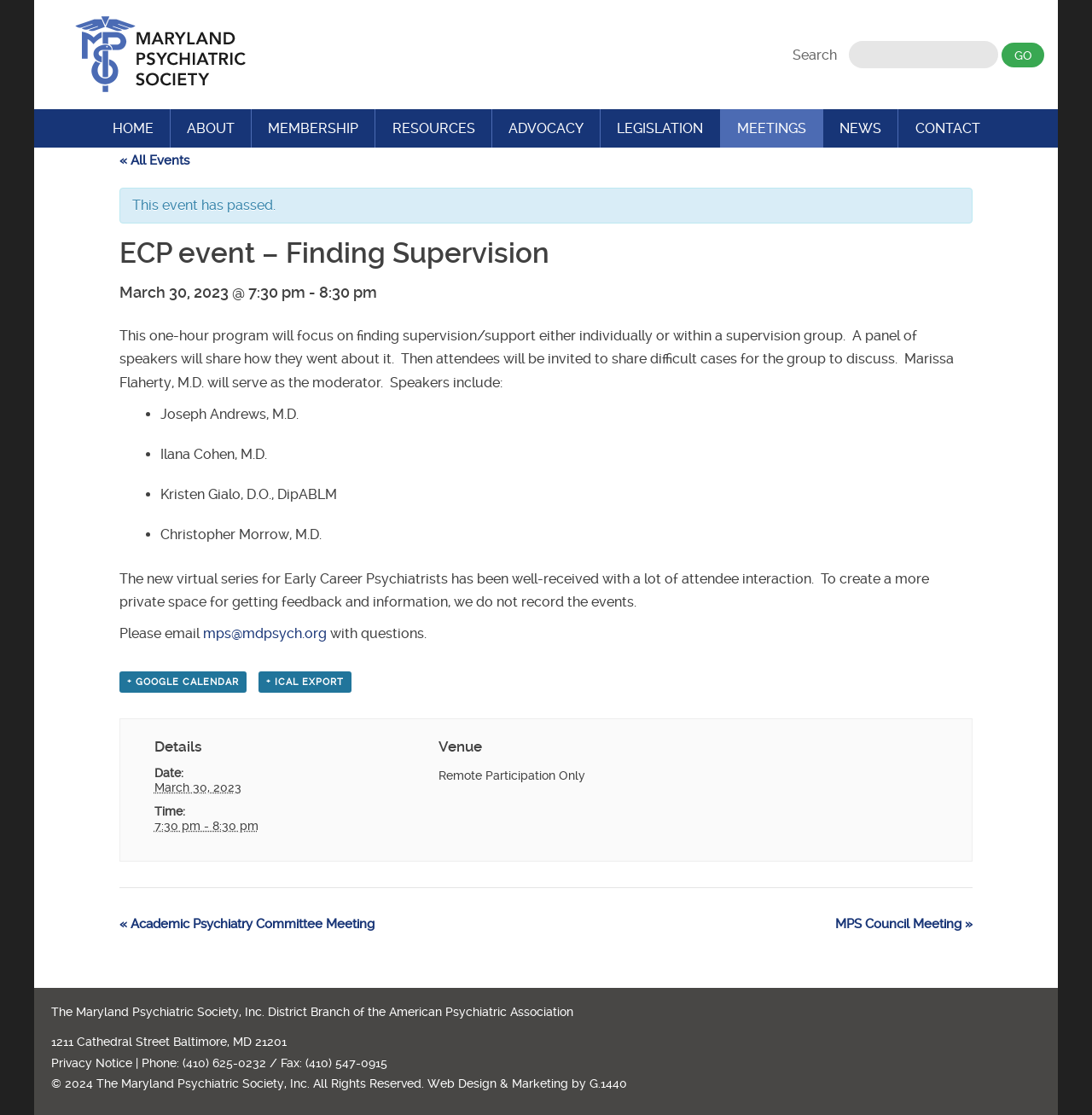Please identify the bounding box coordinates of the element on the webpage that should be clicked to follow this instruction: "Search for events". The bounding box coordinates should be given as four float numbers between 0 and 1, formatted as [left, top, right, bottom].

[0.726, 0.037, 0.956, 0.062]